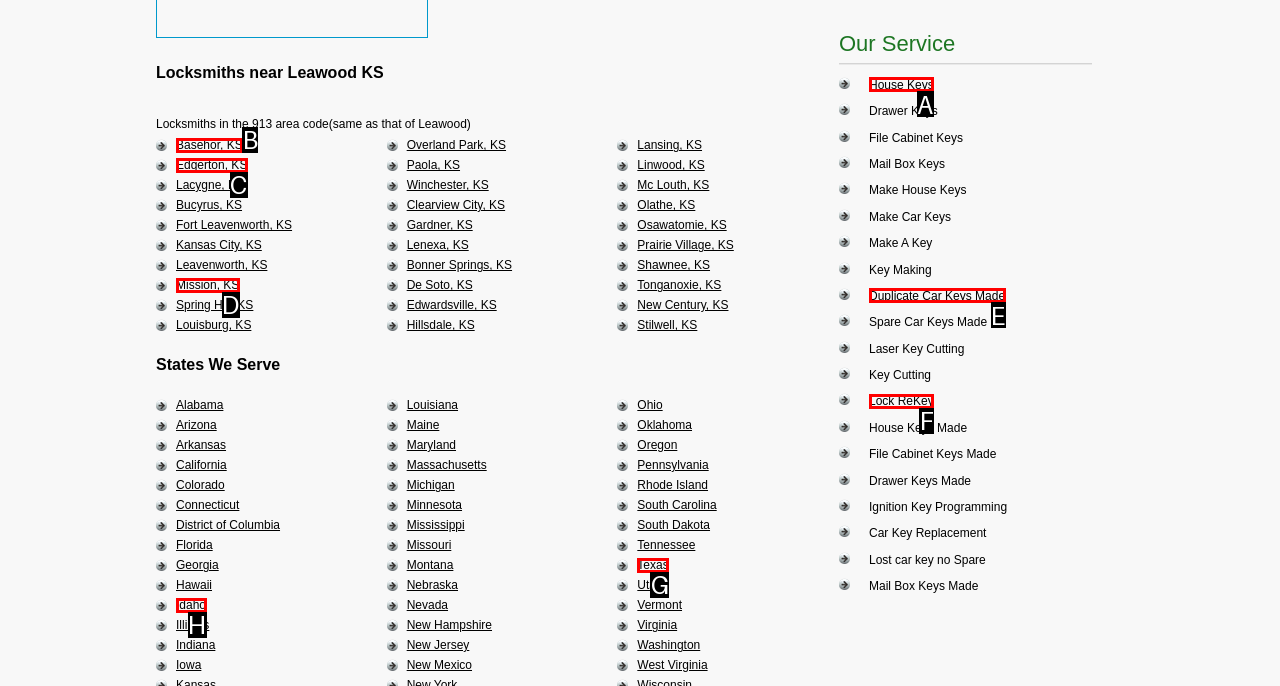For the given instruction: Get information on house key services, determine which boxed UI element should be clicked. Answer with the letter of the corresponding option directly.

A